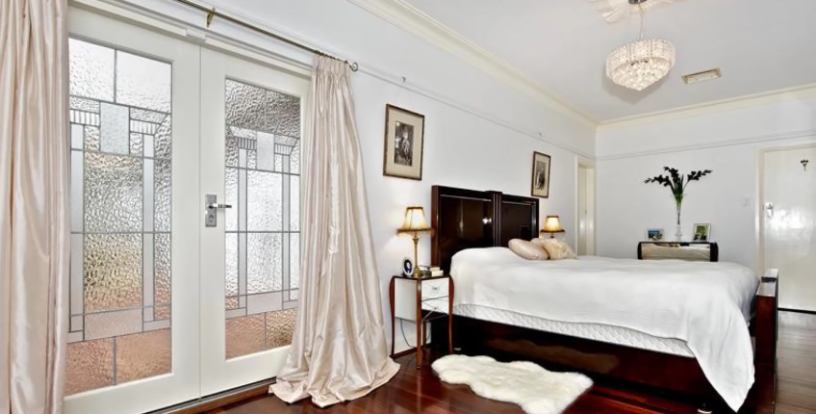Explain the image with as much detail as possible.

This elegant bedroom exudes a tranquil atmosphere, highlighted by soft, neutral tones and a blend of classic and contemporary design elements. The focal point is a beautifully crafted bed with rich dark wood accents, complemented by crisp white linens that add a touch of freshness. Flanking the bed are stylish bedside lamps, providing gentle illumination for nighttime reading.

Draped elegantly on the windows are luxurious curtains in a light, flowing fabric, which enhance the room's ambiance while allowing for variable light filtration. The glass doors reveal a glimpse of the sophisticated outdoor space, accentuated by decorative patterns that invite natural light.

In the corner, a small bedside table showcases personal touches, while framed artworks on the walls and a decorative plant add a sense of warmth and personality to the space. The polished wooden floor further enhances the room's elegance, reflecting light and contributing to the overall sense of comfort and serenity.